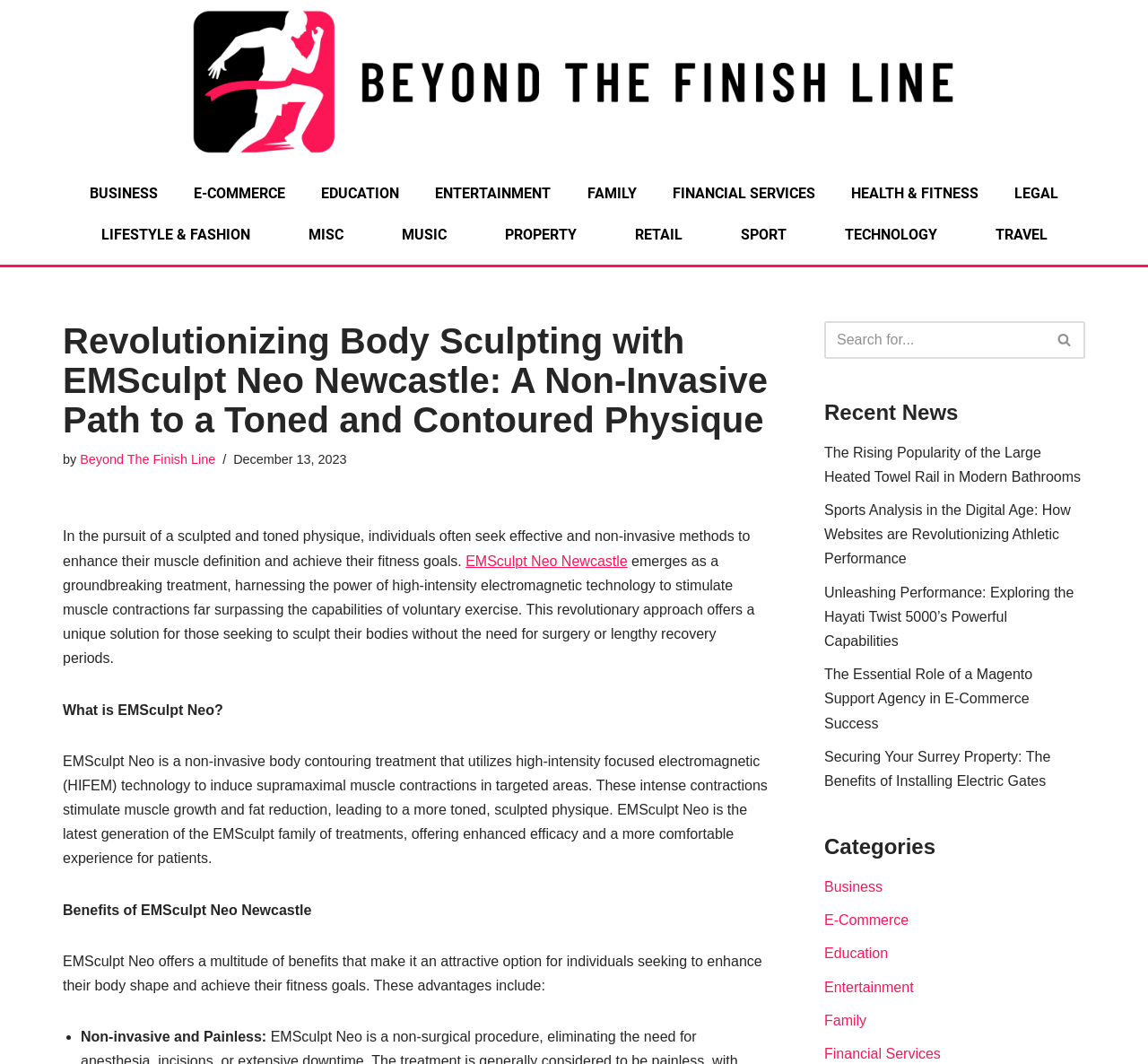Locate the bounding box coordinates of the clickable part needed for the task: "Click on the 'EMSculpt Neo Newcastle' link".

[0.406, 0.52, 0.547, 0.534]